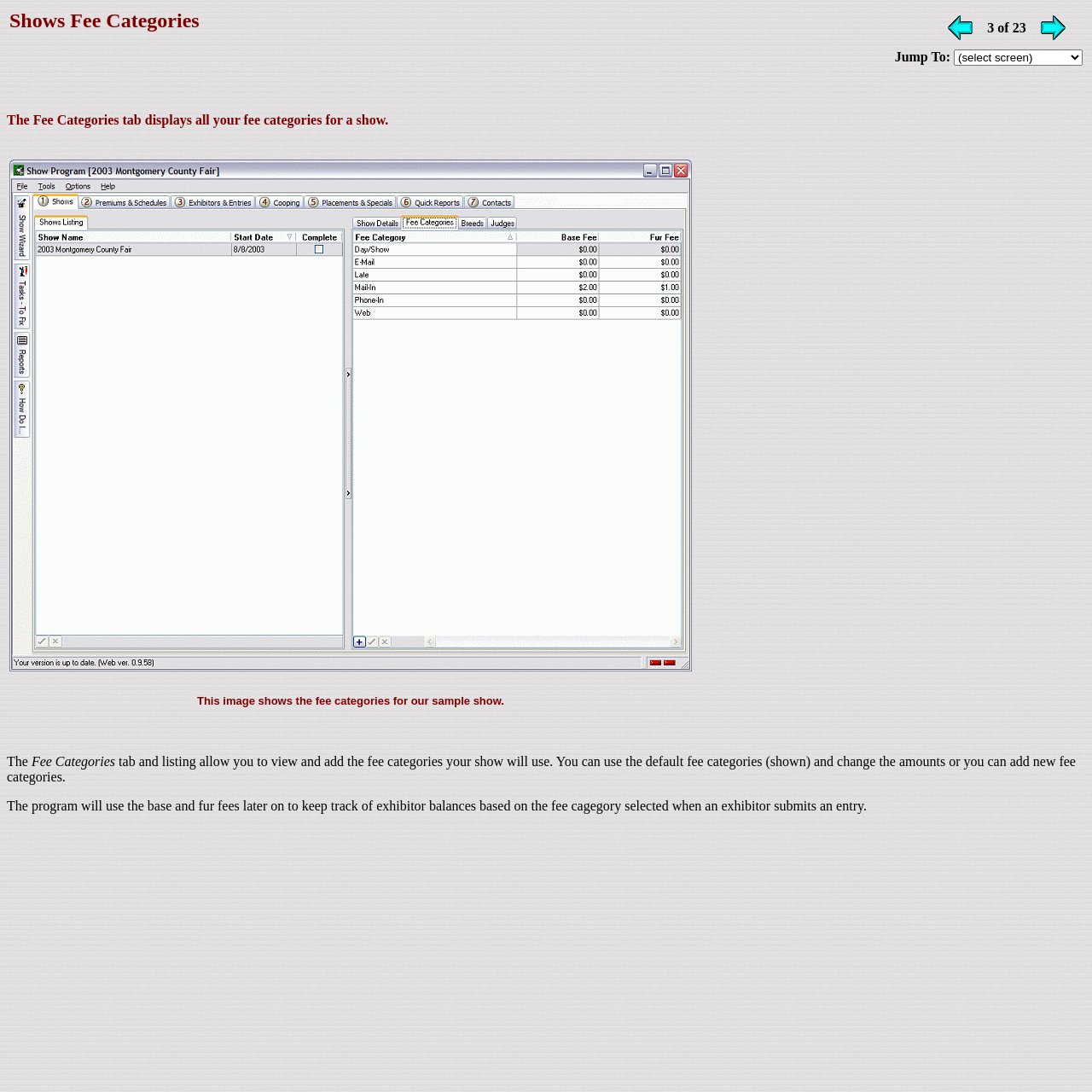Generate a comprehensive description of the webpage.

The webpage is about GCS Shows Fee Categories. At the top, there is a heading "Shows Fee Categories" followed by a row of three elements: a table cell with the same text, a link "Goto Previous Screen" with an accompanying image, and a table cell displaying "3 of 23". To the right of this cell, there is another link "Goto Next Screen" with an image.

Below this top row, there is a table cell with a label "Jump To:" and a combobox. Underneath, a heading explains that the Fee Categories tab displays all fee categories for a show.

The main content of the page is divided into two sections. On the left, there is a table with two rows. The first row is empty, and the second row contains a table cell with a description of an image, which is not provided. On the right, there are four paragraphs of text. The first paragraph explains the purpose of the Fee Categories tab and listing. The second paragraph describes how the program uses the base and fur fees to track exhibitor balances.

Overall, the webpage appears to be a documentation or tutorial page about managing fee categories in a show management system.